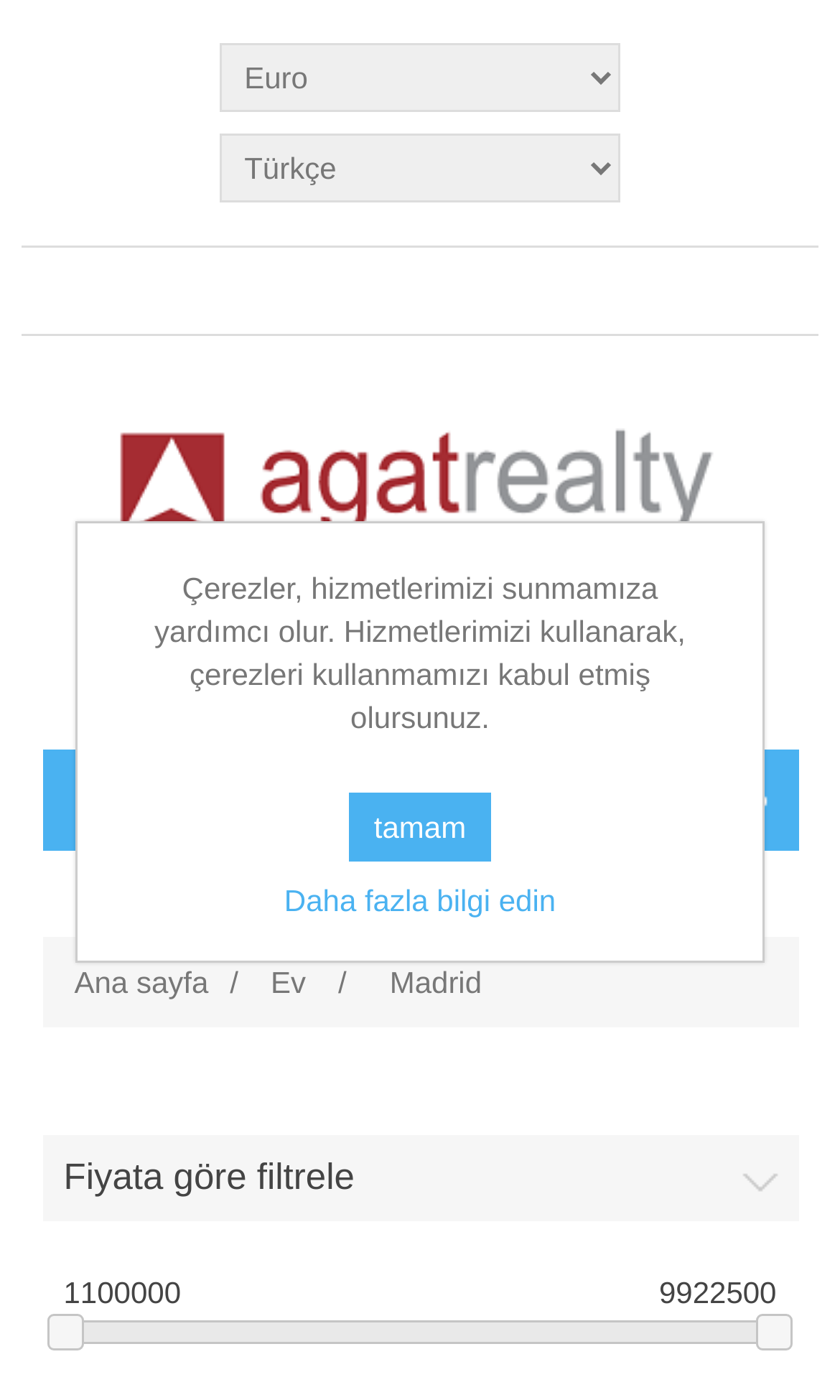Respond with a single word or phrase to the following question:
How many options are available in the currency selector?

Not specified